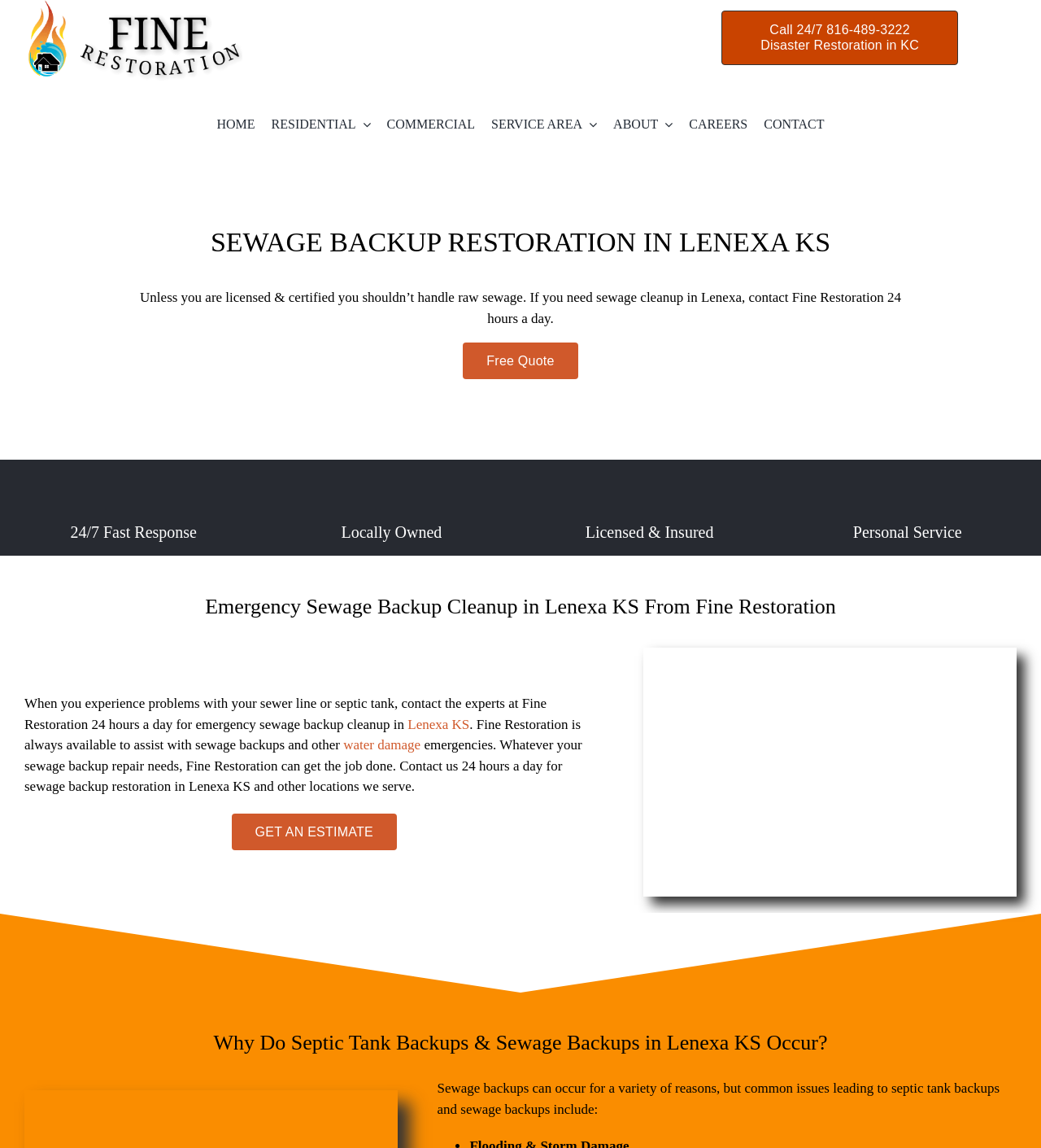What services does Fine Restoration provide?
Look at the image and respond with a one-word or short-phrase answer.

Sewage backup restoration, cleanup, and repair